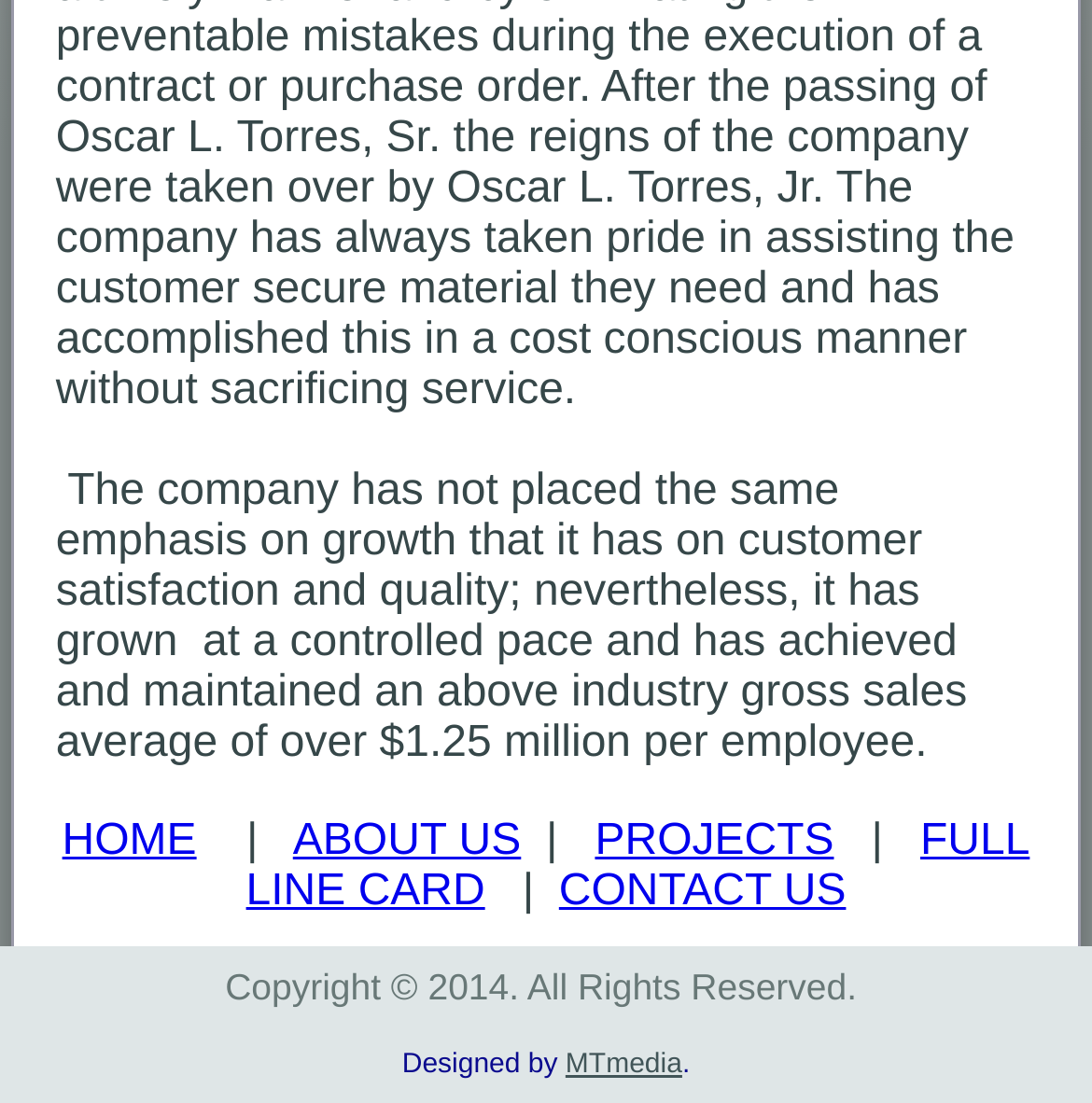Respond with a single word or phrase to the following question: Who designed the website?

MTmedia